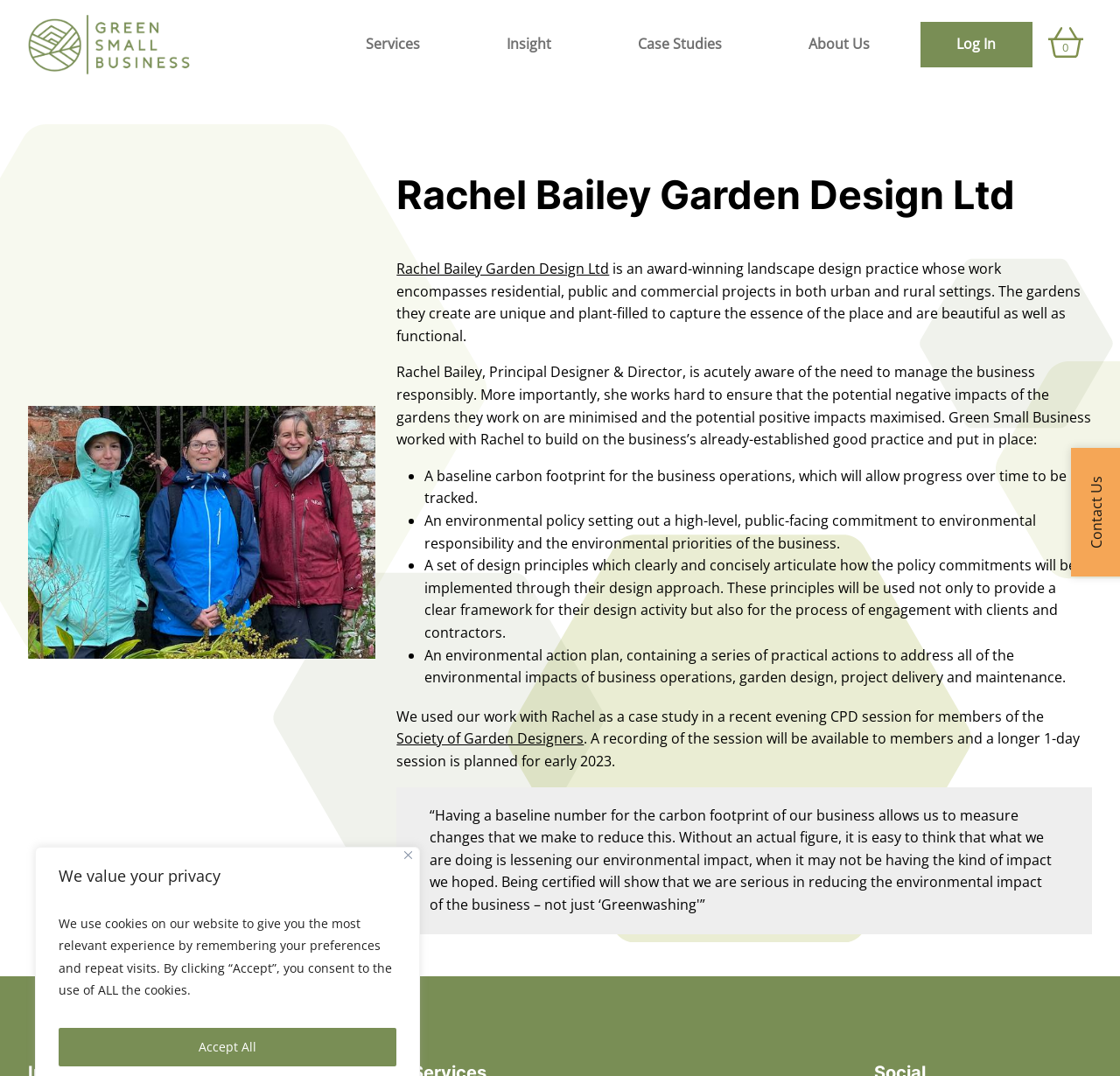Observe the image and answer the following question in detail: What is the purpose of the environmental action plan?

The environmental action plan is a series of practical actions to address all of the environmental impacts of business operations, garden design, project delivery and maintenance, as stated in the webpage content.